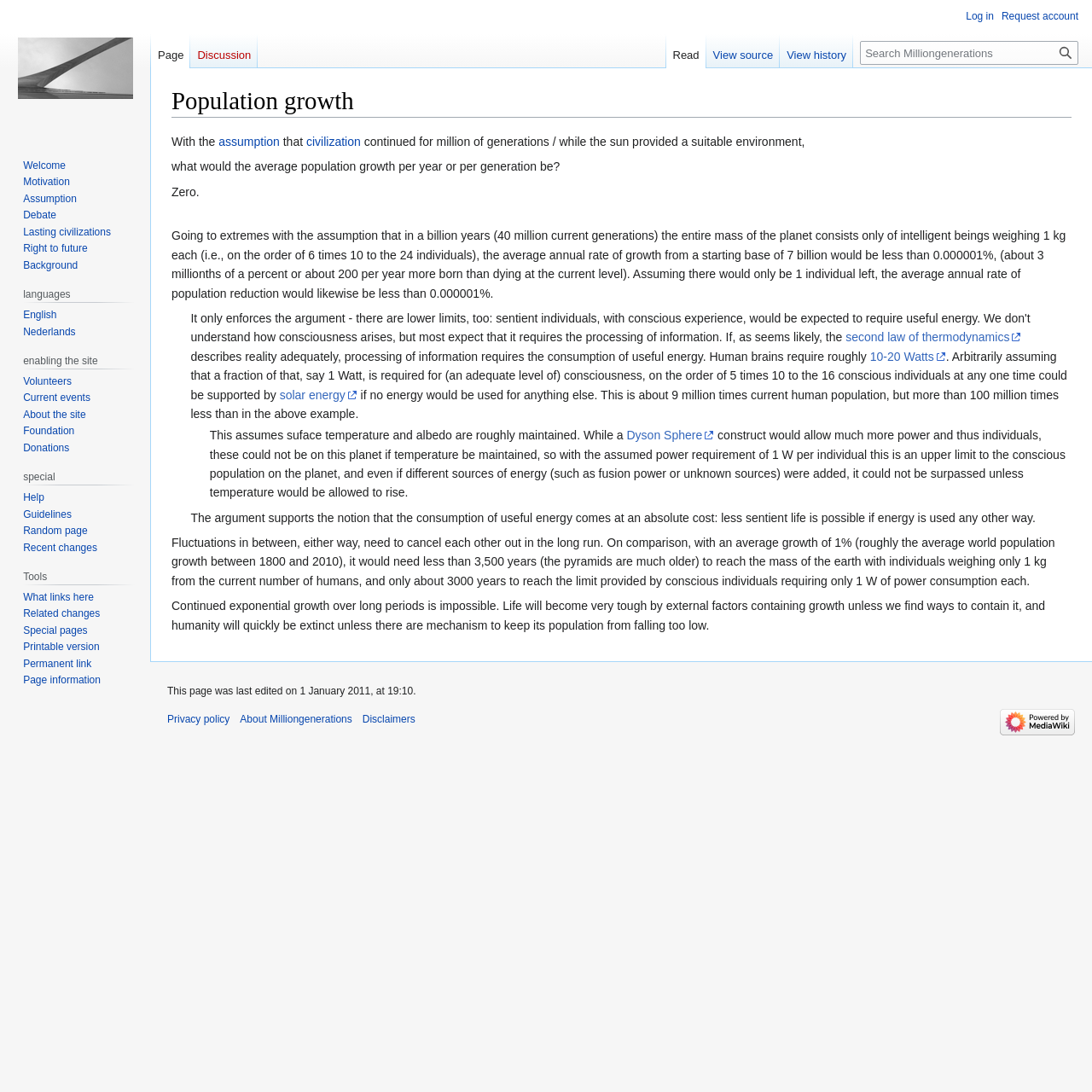Find the bounding box coordinates for the area that should be clicked to accomplish the instruction: "Log in".

[0.885, 0.009, 0.91, 0.02]